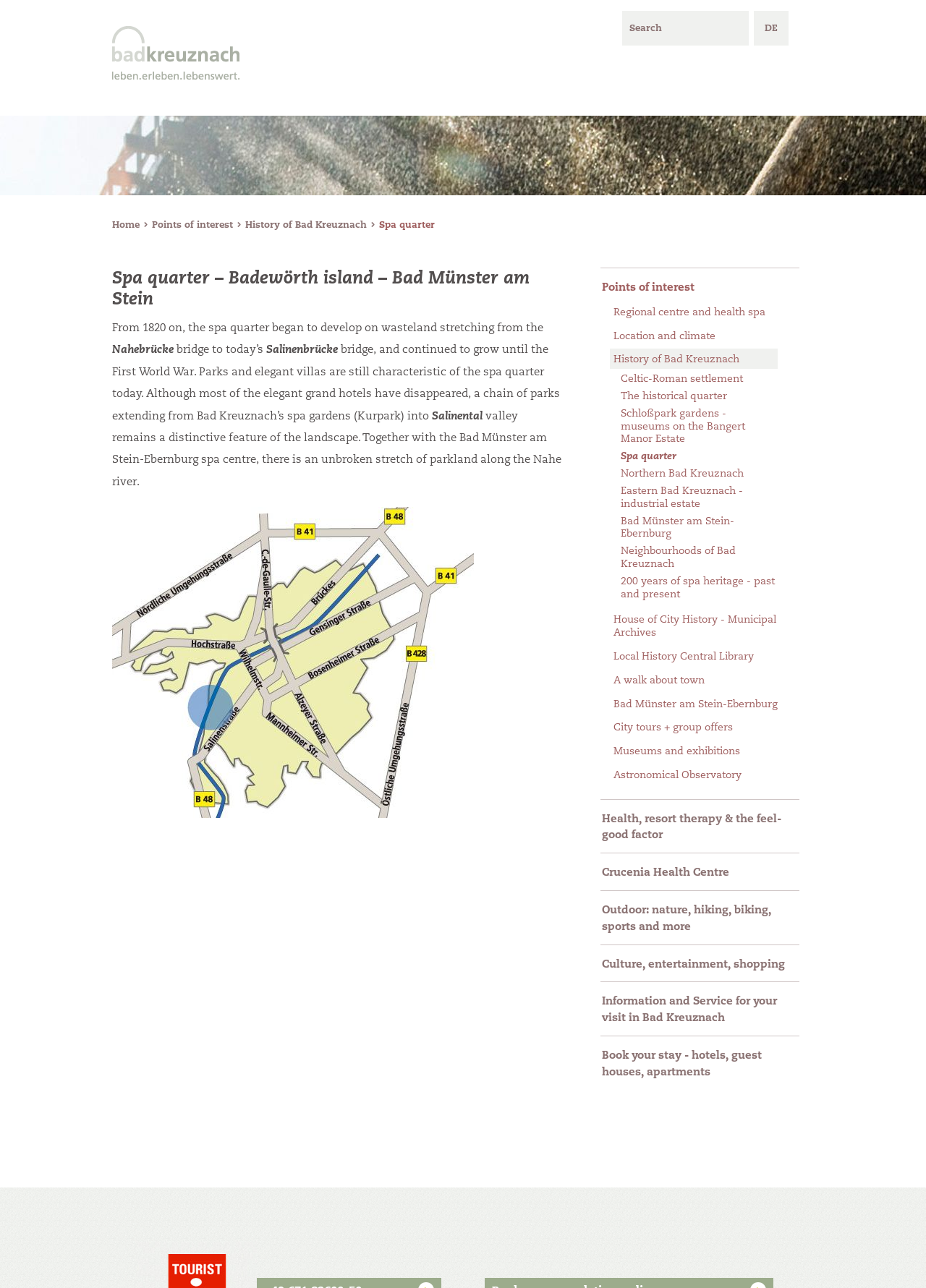Please locate the bounding box coordinates for the element that should be clicked to achieve the following instruction: "Visit the spa quarter". Ensure the coordinates are given as four float numbers between 0 and 1, i.e., [left, top, right, bottom].

[0.666, 0.349, 0.84, 0.36]